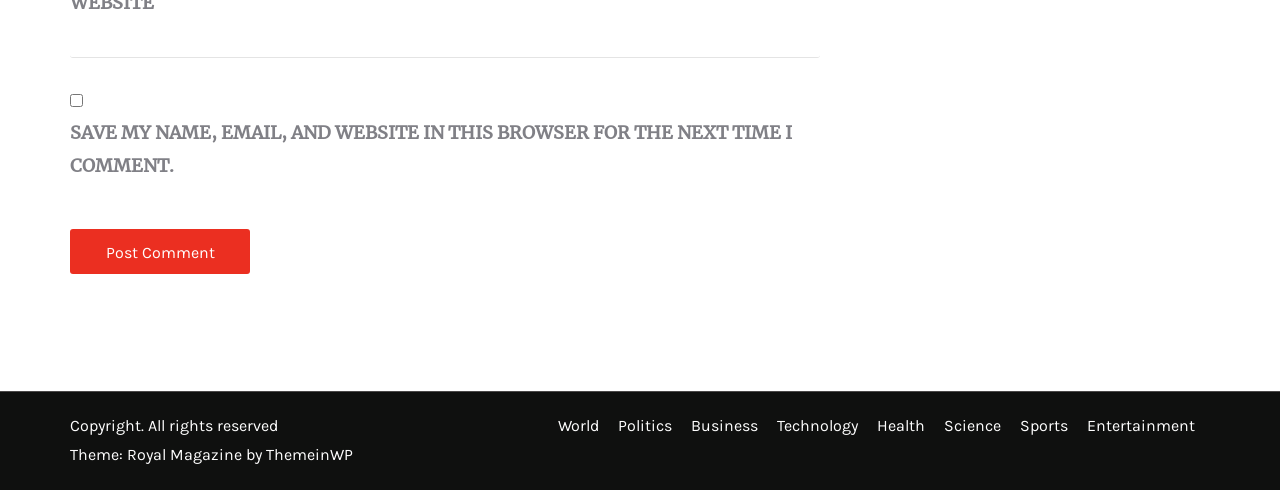How many categories are listed at the bottom?
Based on the visual details in the image, please answer the question thoroughly.

At the bottom of the webpage, there are several links listed, including 'World', 'Politics', 'Business', 'Technology', 'Health', 'Science', and 'Sports'. These links appear to be categories, and there are 7 of them.